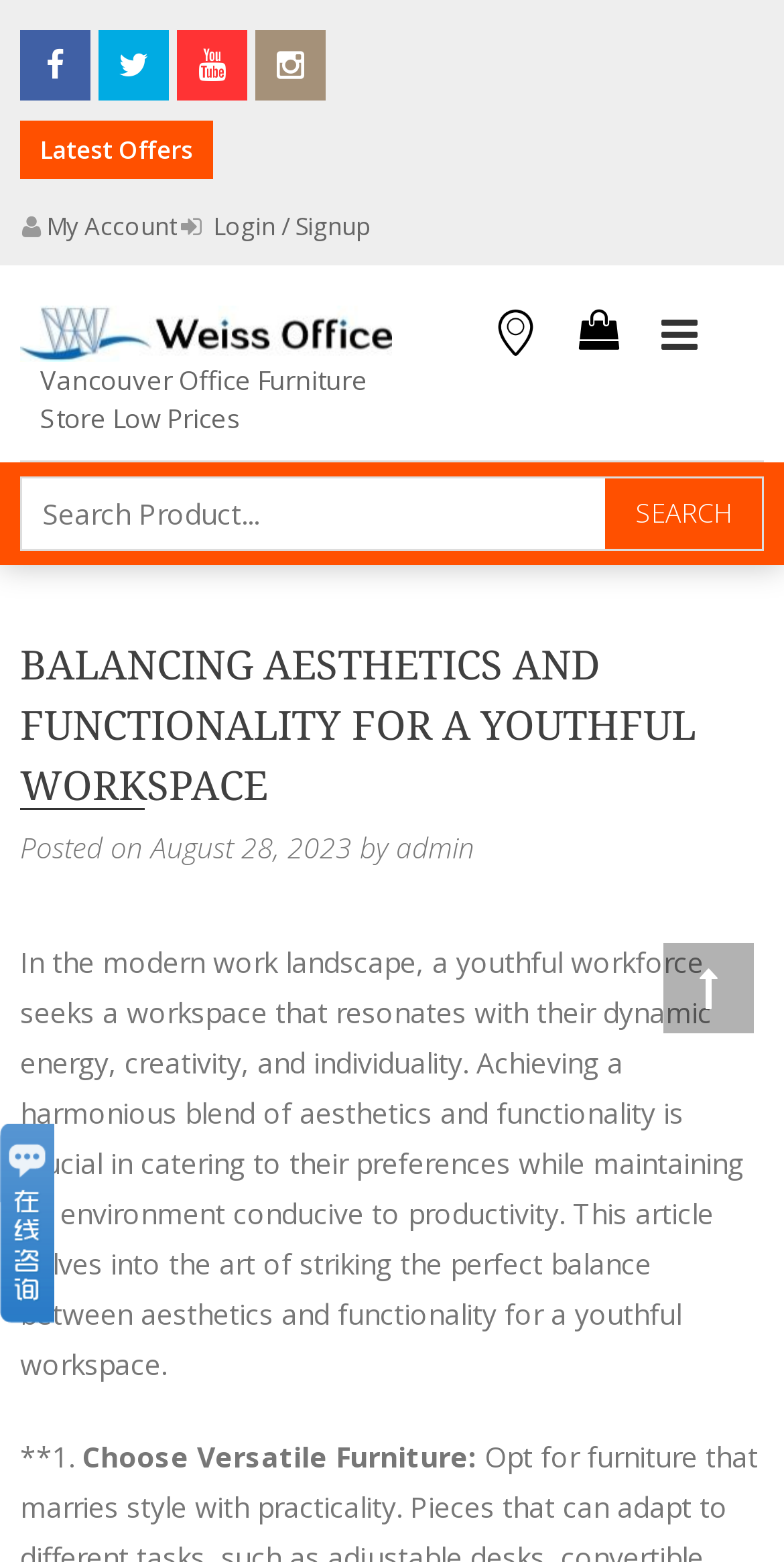Could you find the bounding box coordinates of the clickable area to complete this instruction: "Go to Weiss Office Furniture homepage"?

[0.026, 0.209, 0.5, 0.238]